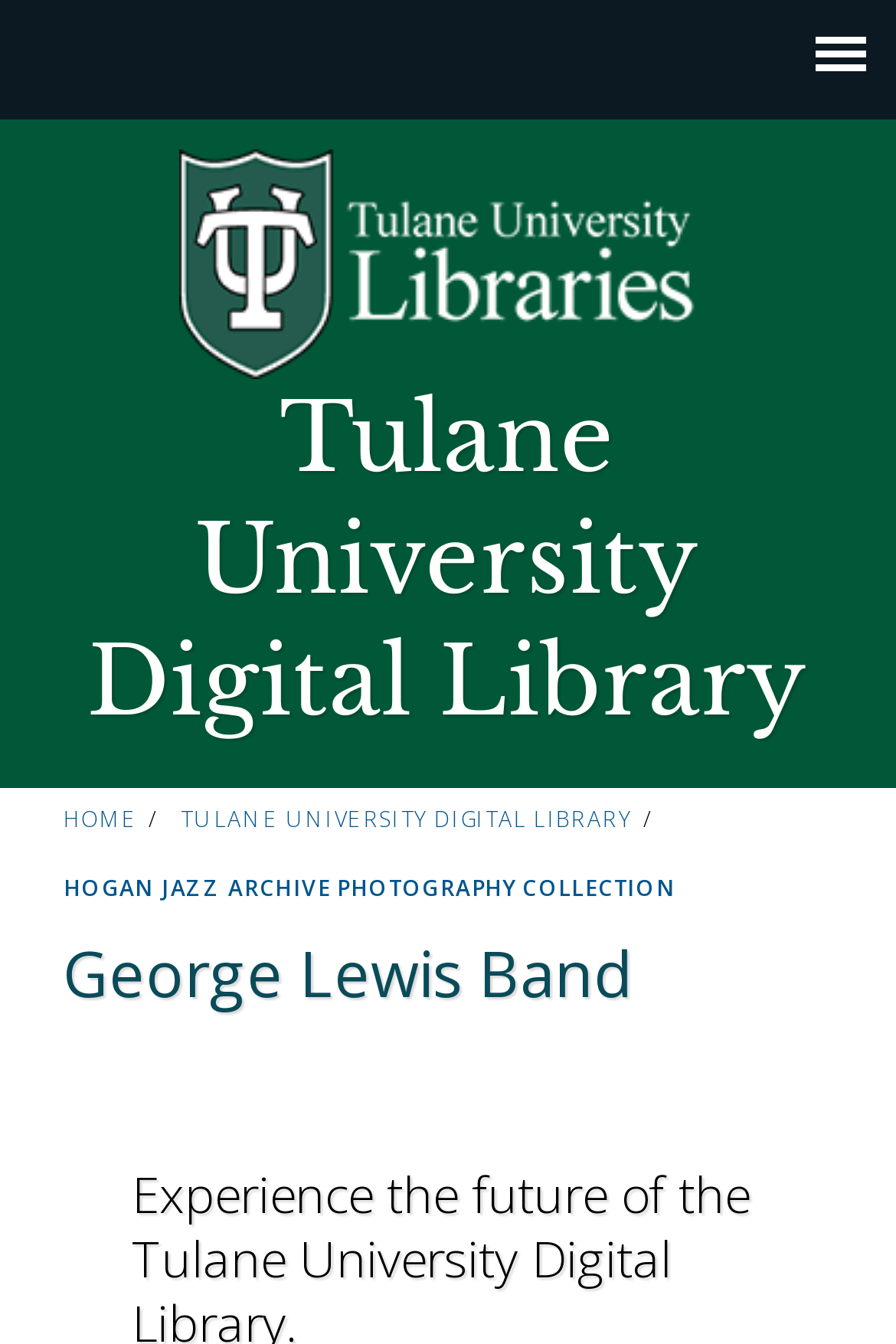Determine the bounding box coordinates for the UI element with the following description: "Home". The coordinates should be four float numbers between 0 and 1, represented as [left, top, right, bottom].

[0.071, 0.599, 0.166, 0.621]